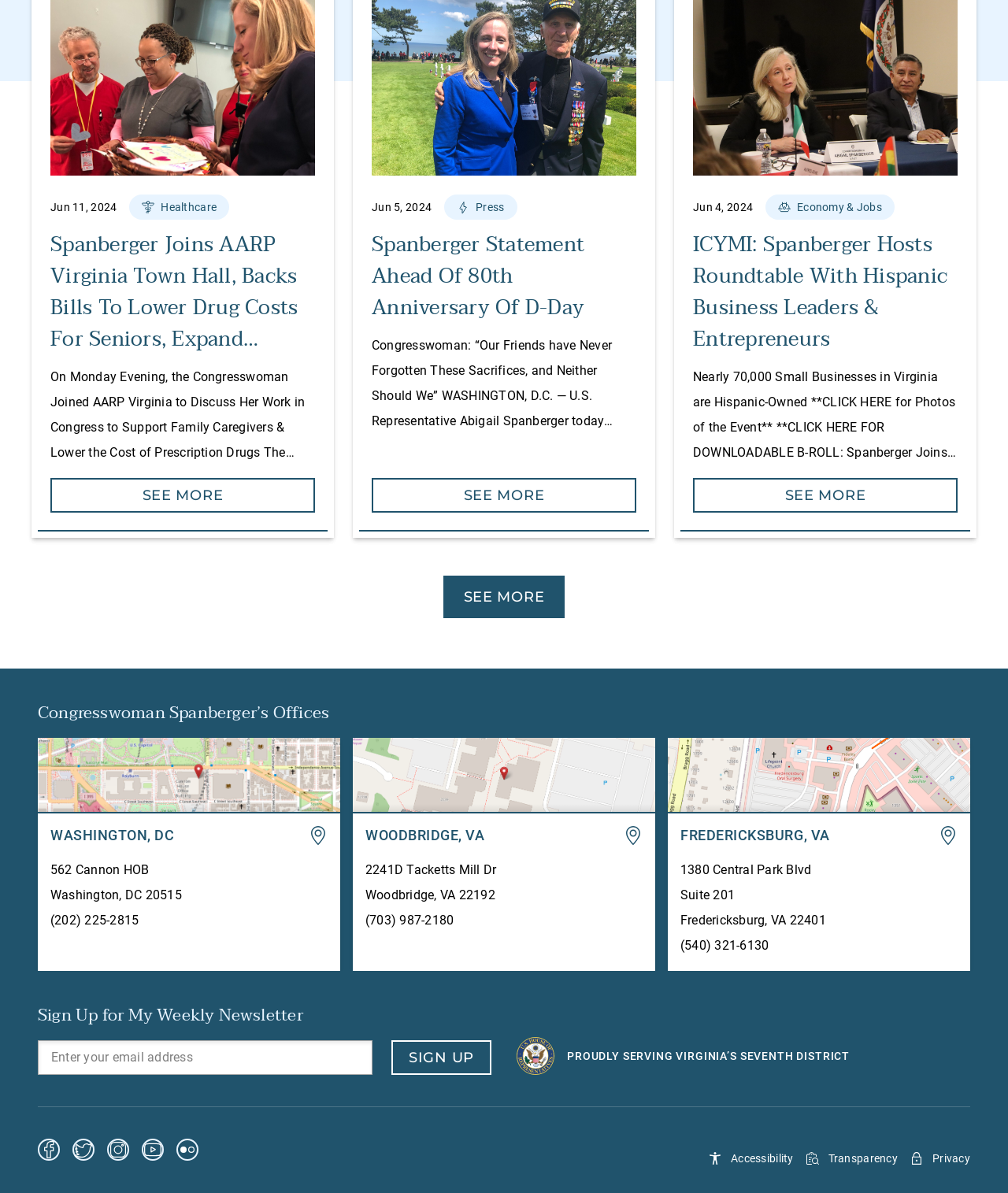Indicate the bounding box coordinates of the clickable region to achieve the following instruction: "Read more about Spanberger Joins AARP Virginia Town Hall."

[0.05, 0.401, 0.312, 0.43]